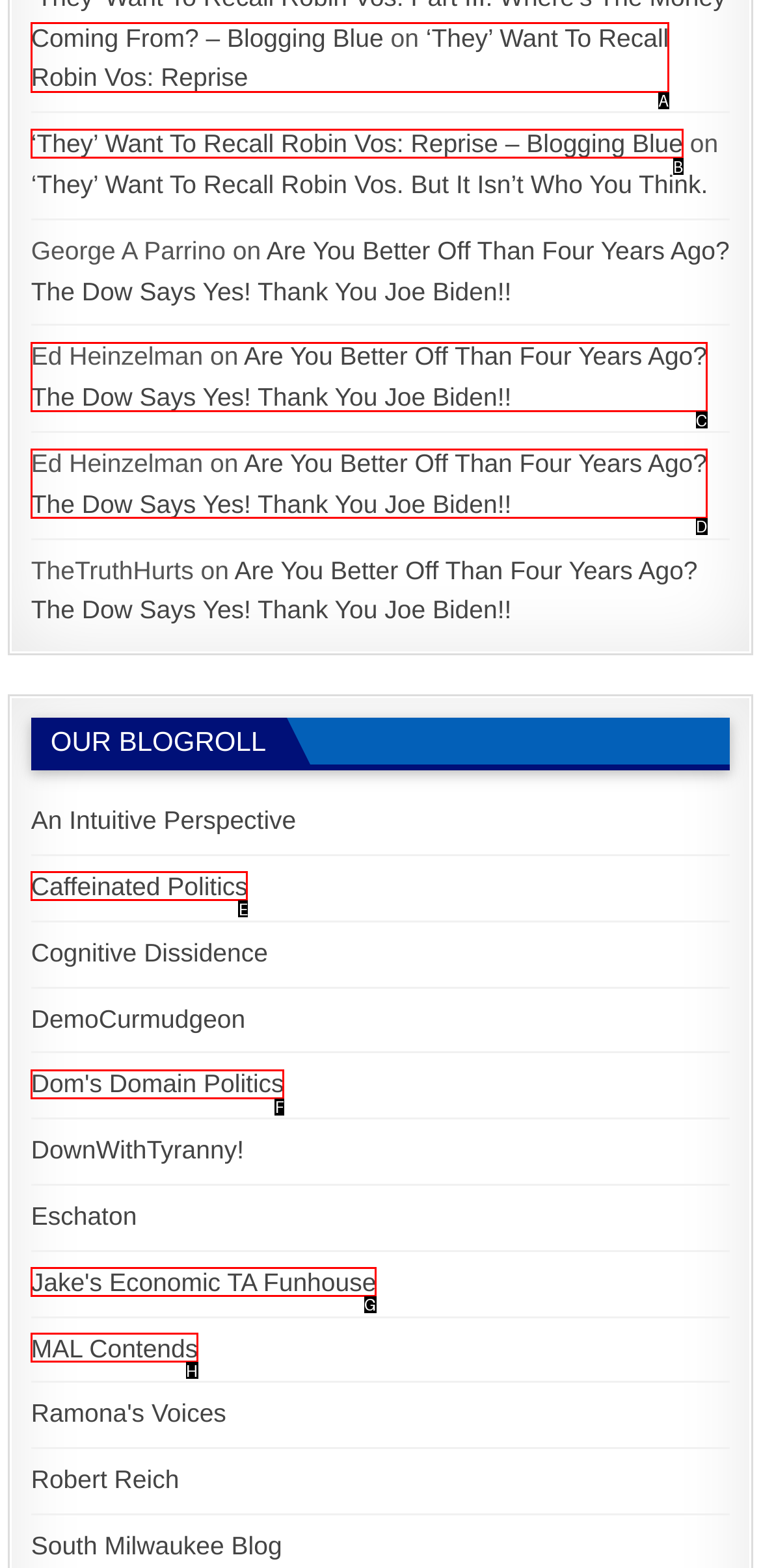Please identify the UI element that matches the description: Caffeinated Politics
Respond with the letter of the correct option.

E